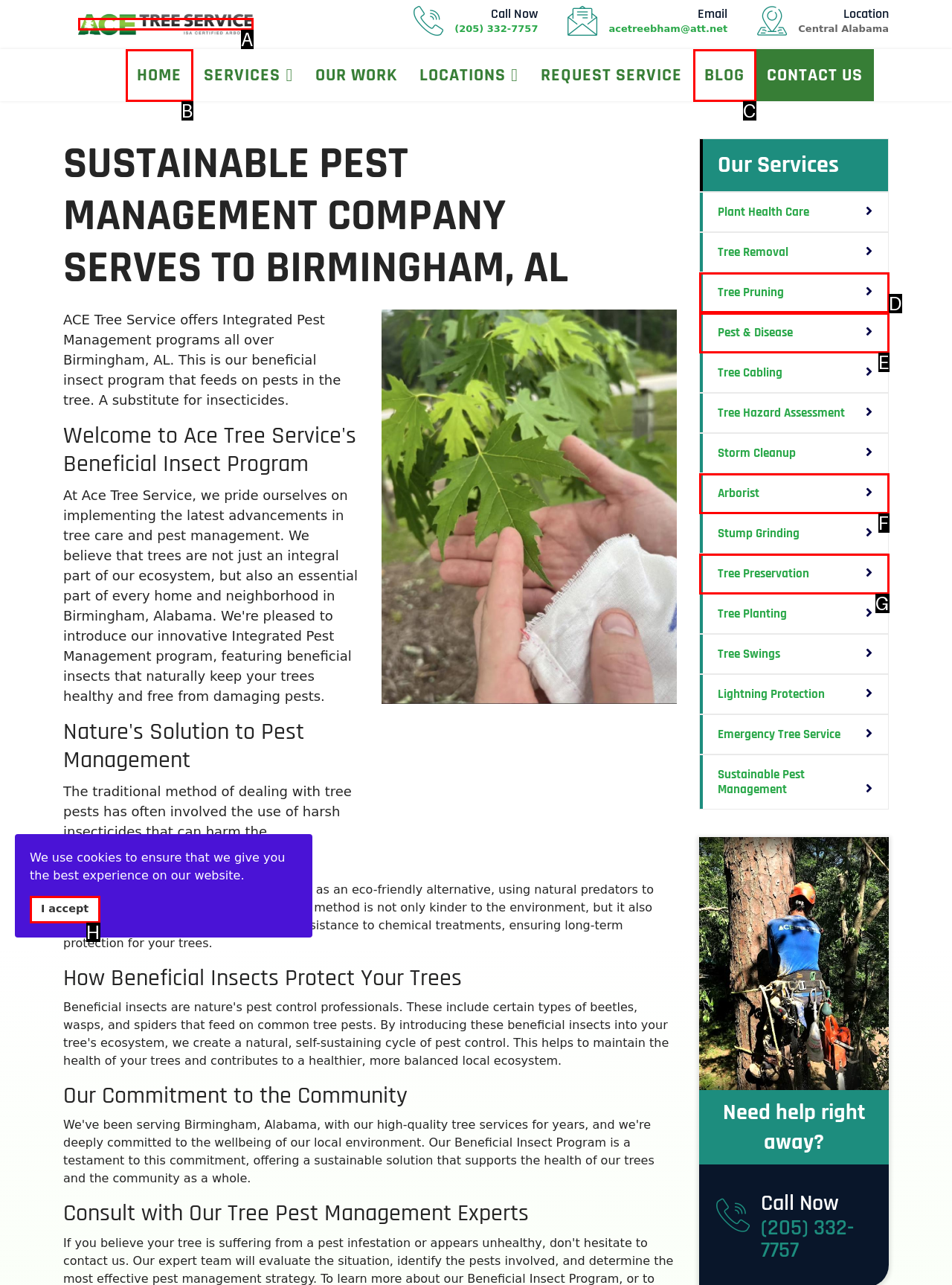Identify the matching UI element based on the description: Home
Reply with the letter from the available choices.

B